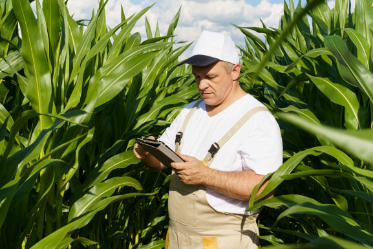What is the color of the corn plants?
Based on the image, respond with a single word or phrase.

Lush green